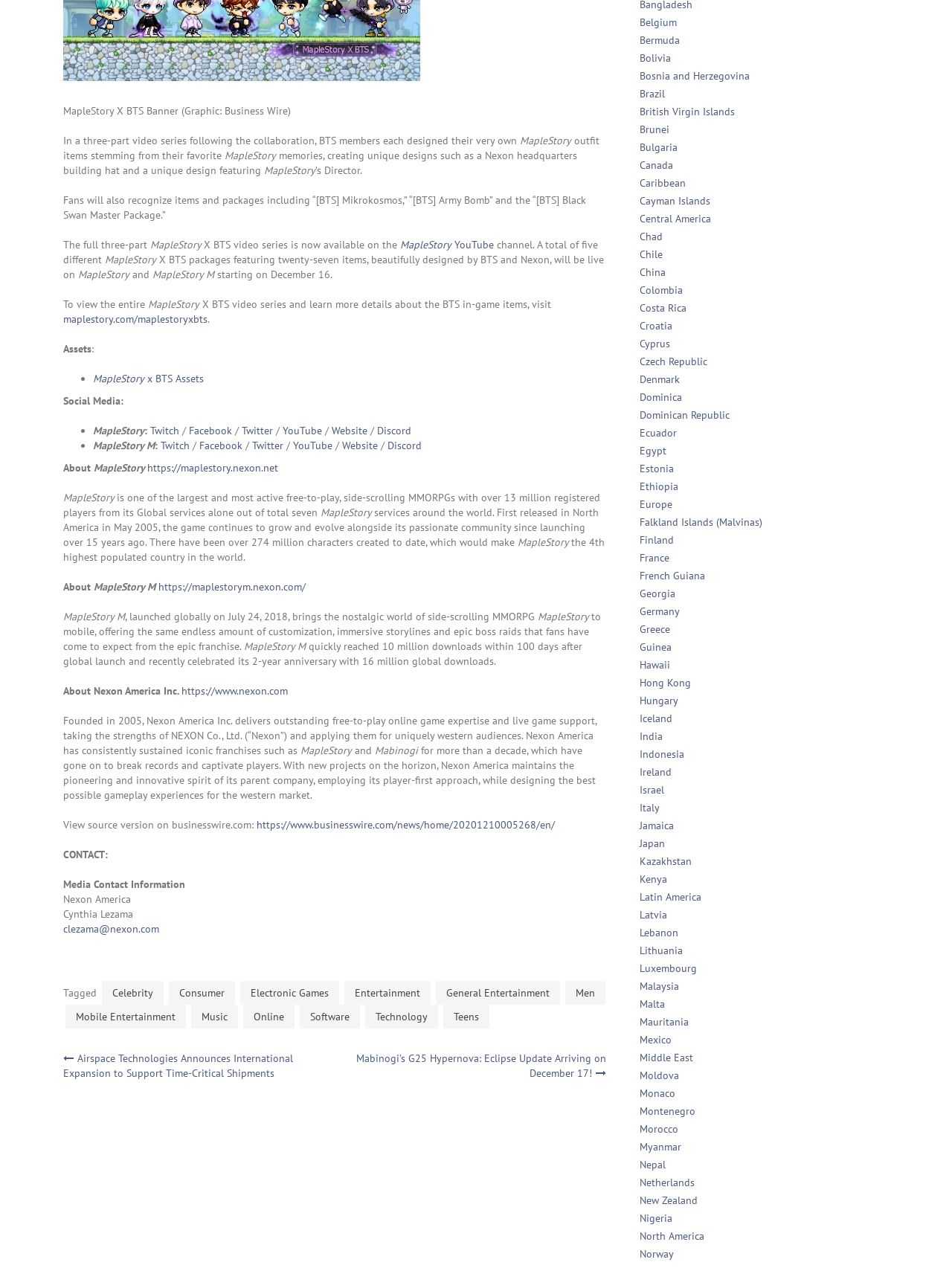Determine the bounding box coordinates of the clickable region to carry out the instruction: "Visit the MapleStory x BTS Assets page".

[0.098, 0.319, 0.214, 0.329]